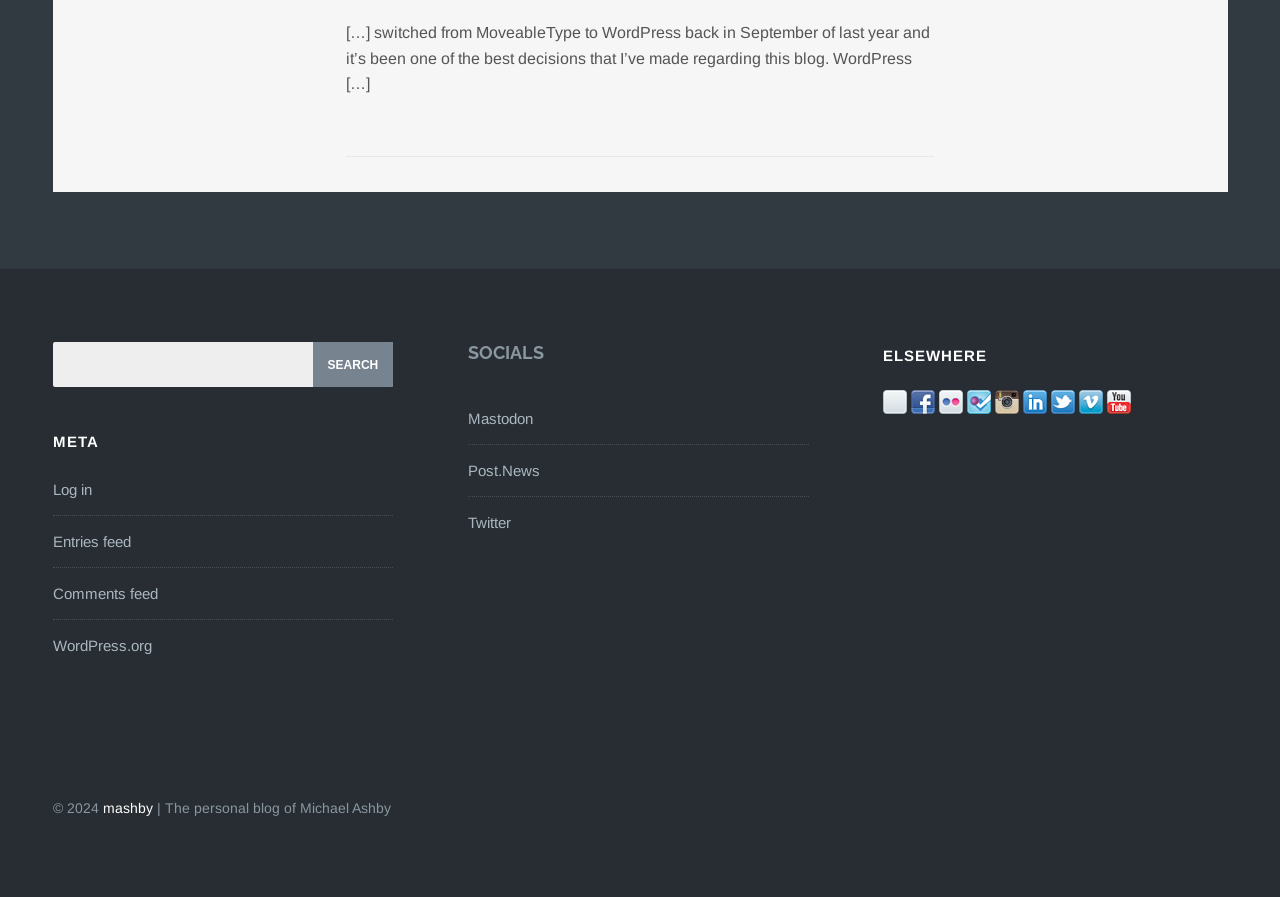Using the description "Entries feed", predict the bounding box of the relevant HTML element.

[0.041, 0.594, 0.102, 0.613]